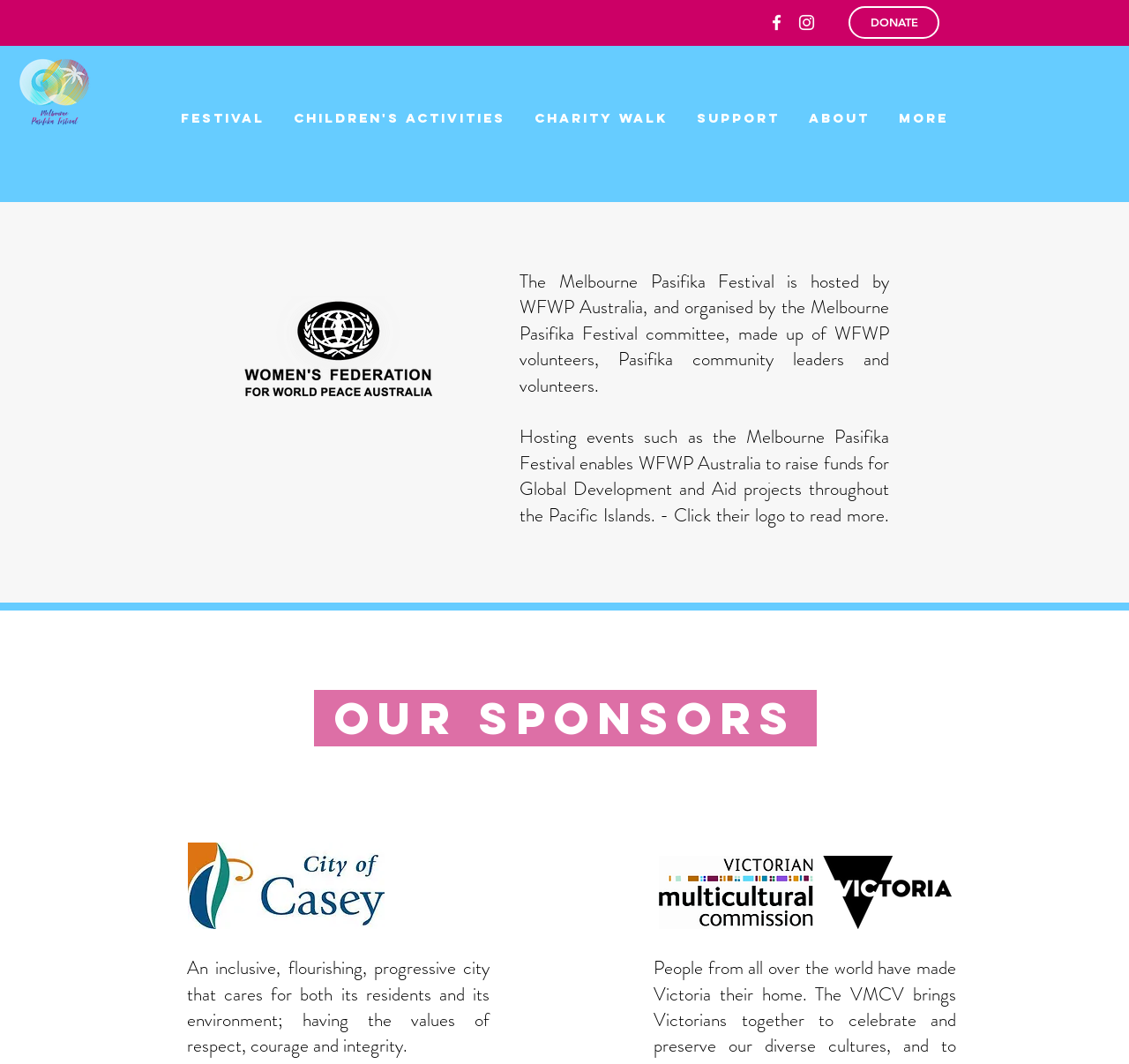Answer the question below using just one word or a short phrase: 
How many social media links are there in the Social Bar?

2